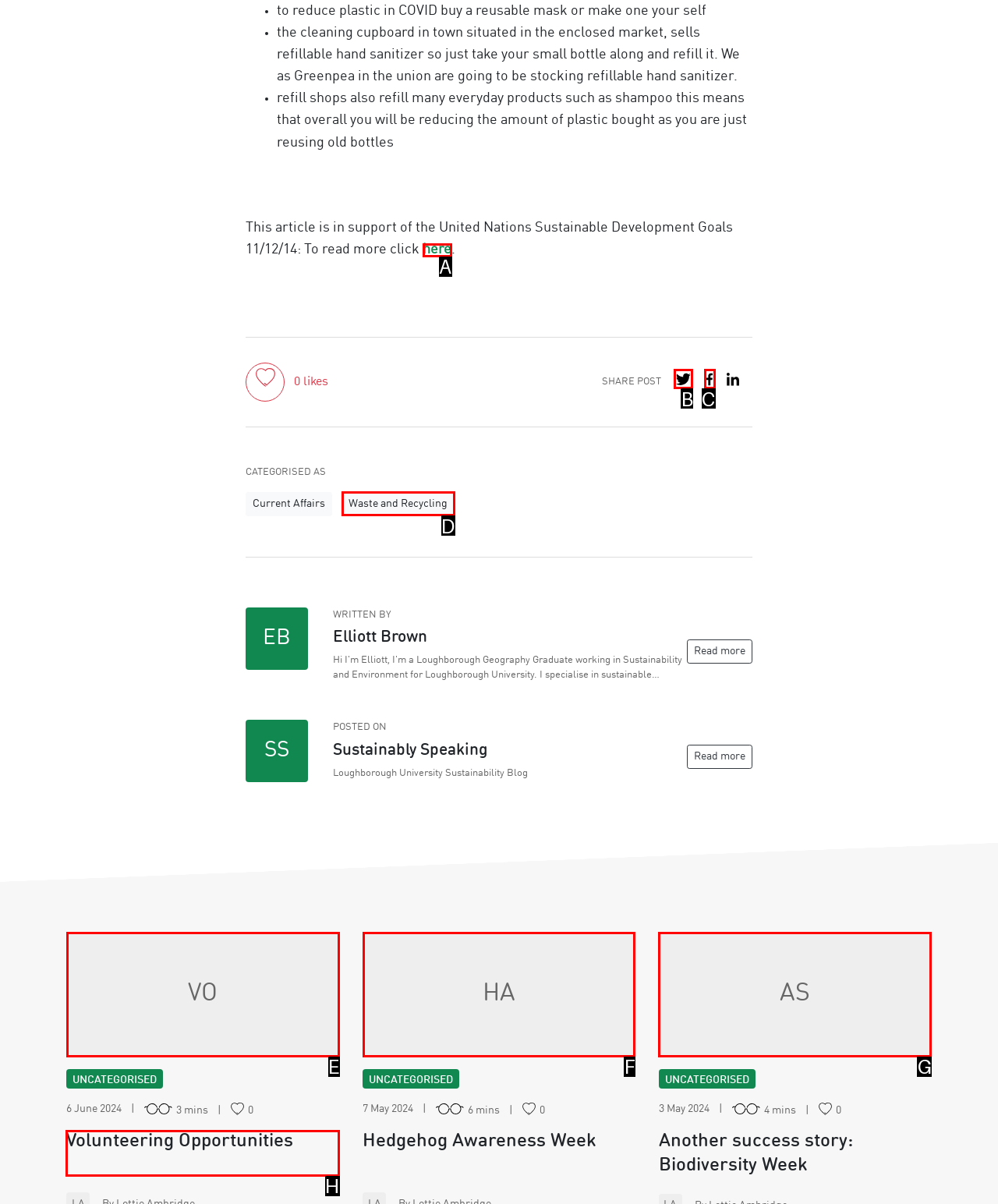Given the task: View the Volunteering Opportunities, indicate which boxed UI element should be clicked. Provide your answer using the letter associated with the correct choice.

H